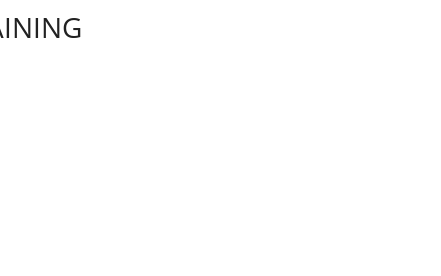Generate an elaborate caption for the image.

The image is related to the "Applications Training" section, which emphasizes the importance of proper training and education in maximizing the use of medical imaging equipment, specifically C-Arms. This section highlights that purchasing a C-Arm, such as the Skan-C and OEC models, includes access to comprehensive training packages. These packages feature in-person training, live case demonstrations, online courses, instructional videos, and live webinars, all aimed at enhancing proficiency in operating and maintaining the equipment. Proper training is essential for healthcare professionals to utilize the capabilities of the C-Arm effectively, ensuring safe and optimal performance in medical settings.